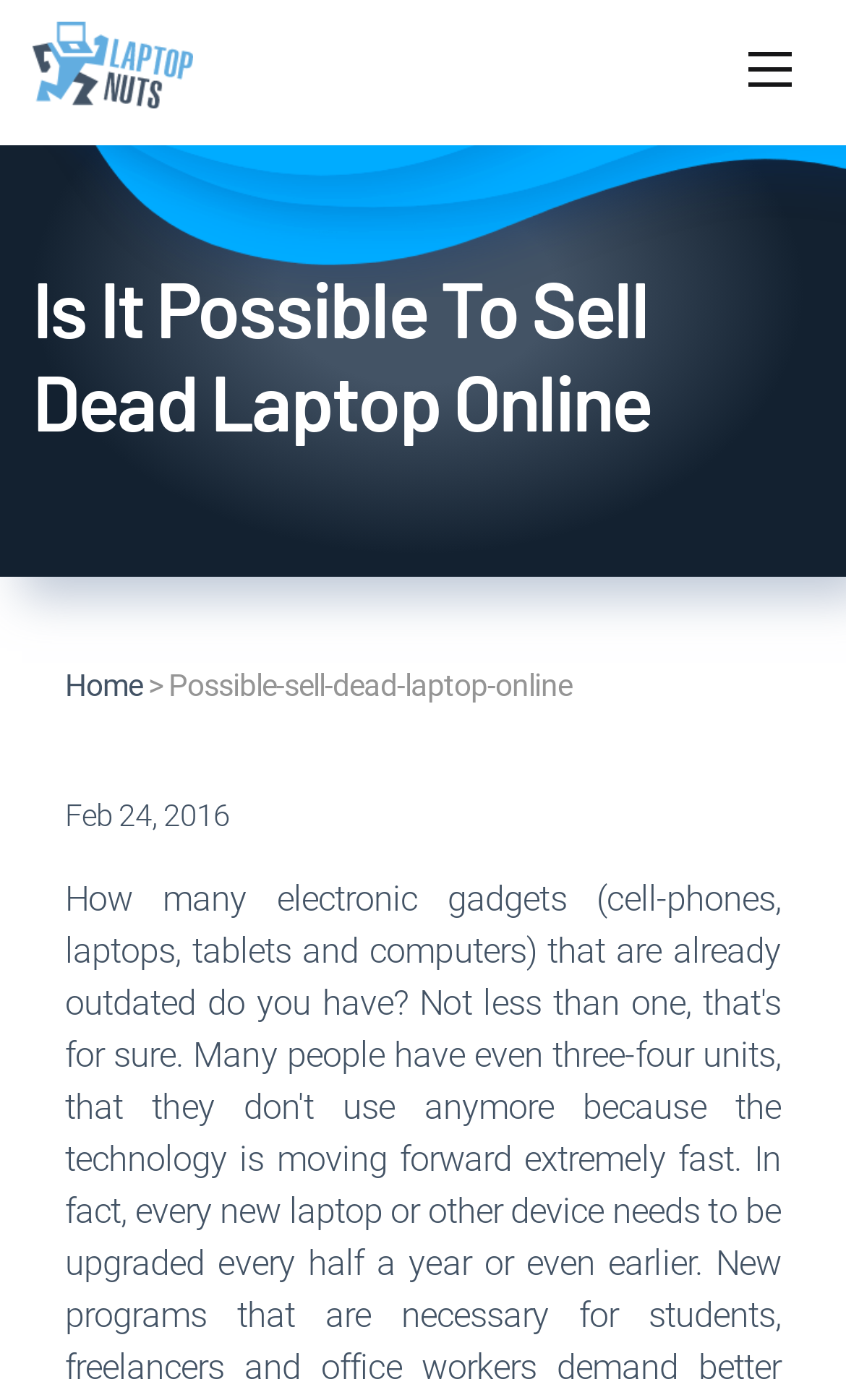Please answer the following question using a single word or phrase: 
How many links are there in the top navigation bar?

2